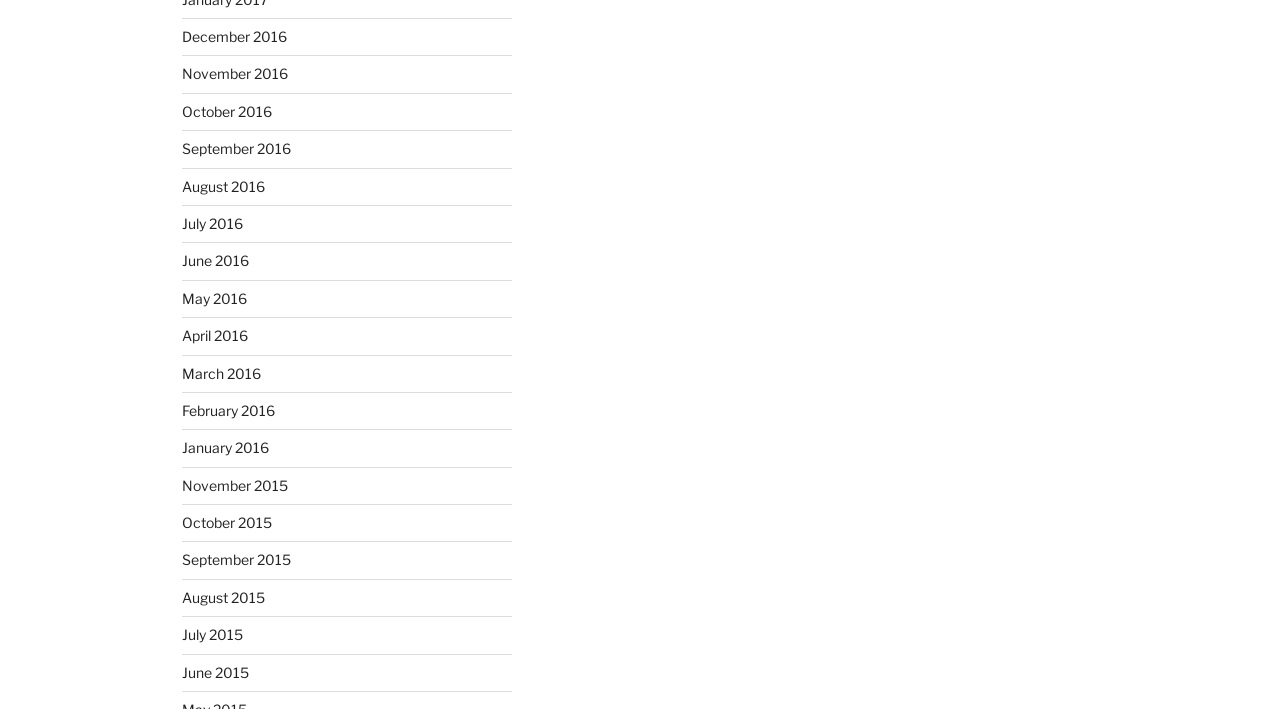Find the bounding box of the element with the following description: "July 2015". The coordinates must be four float numbers between 0 and 1, formatted as [left, top, right, bottom].

[0.142, 0.883, 0.19, 0.907]